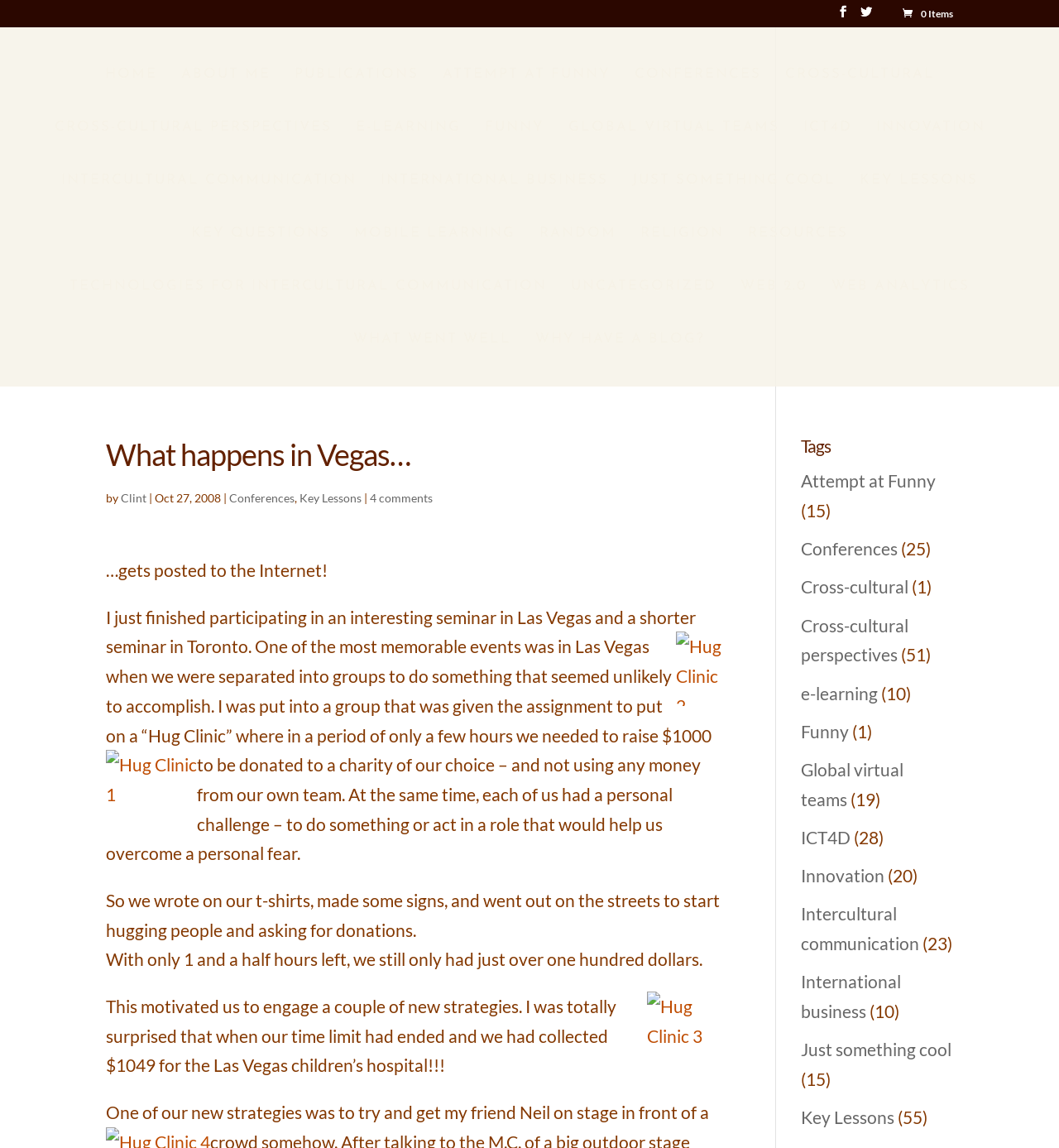Based on the image, provide a detailed and complete answer to the question: 
What is the author's name?

The author's name is mentioned in the text 'by Clint' which is located below the main heading 'What happens in Vegas…'.